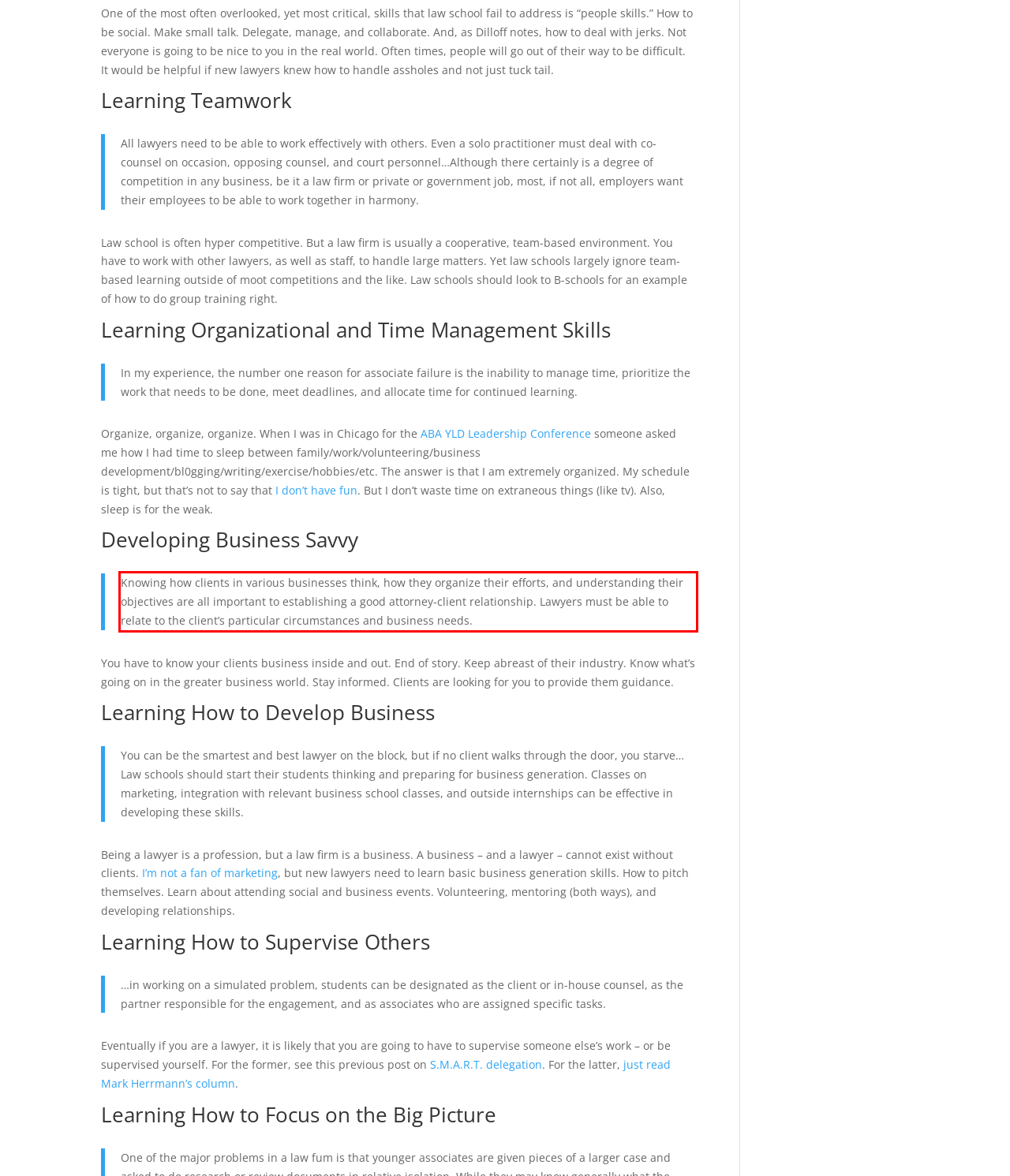Observe the screenshot of the webpage, locate the red bounding box, and extract the text content within it.

Knowing how clients in various businesses think, how they organize their efforts, and understanding their objectives are all important to establishing a good attorney-client relationship. Lawyers must be able to relate to the client’s particular circumstances and business needs.